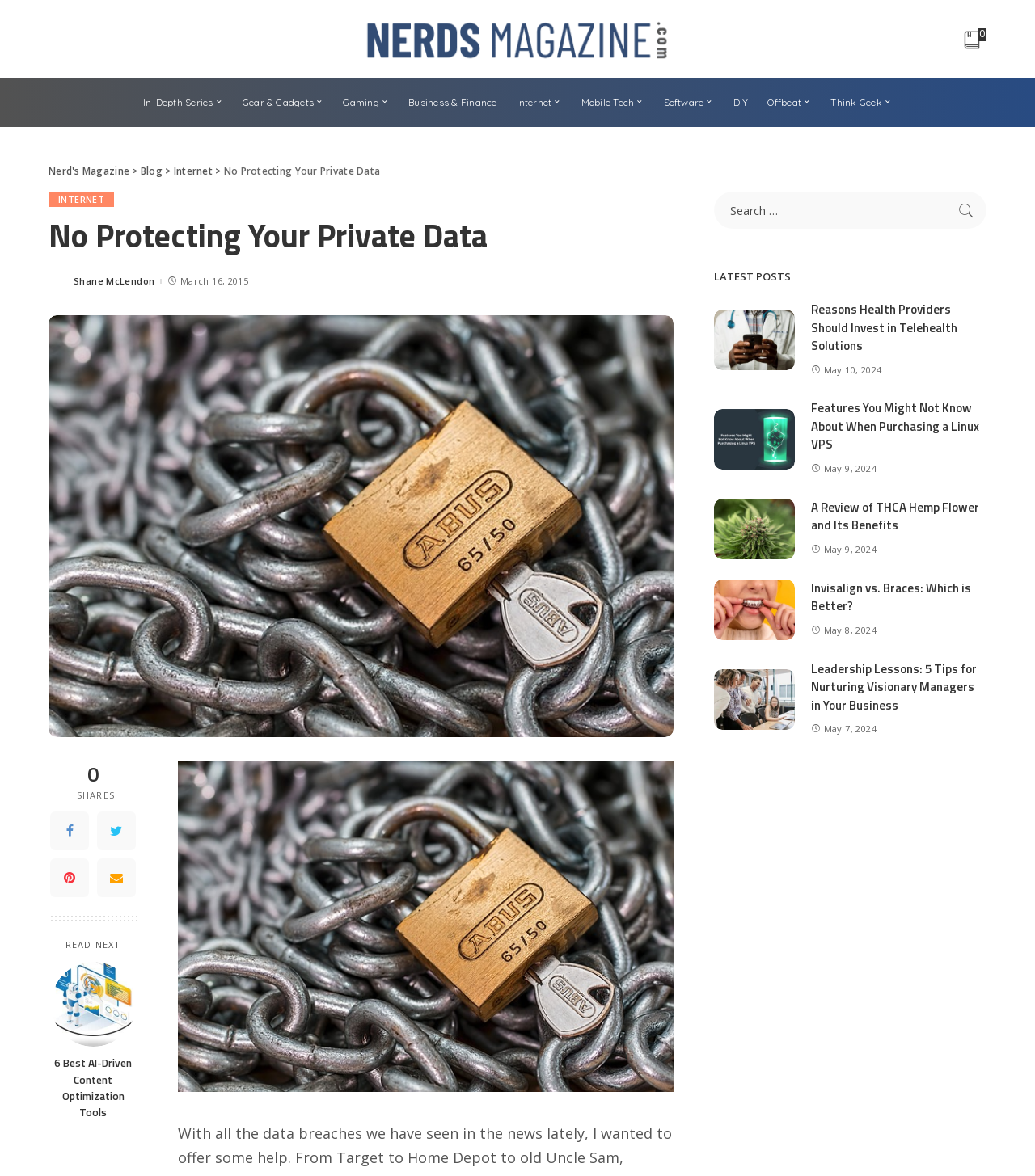Find the bounding box coordinates of the element to click in order to complete this instruction: "Read the next article '6 Best AI-Driven Content Optimization Tools'". The bounding box coordinates must be four float numbers between 0 and 1, denoted as [left, top, right, bottom].

[0.049, 0.818, 0.131, 0.89]